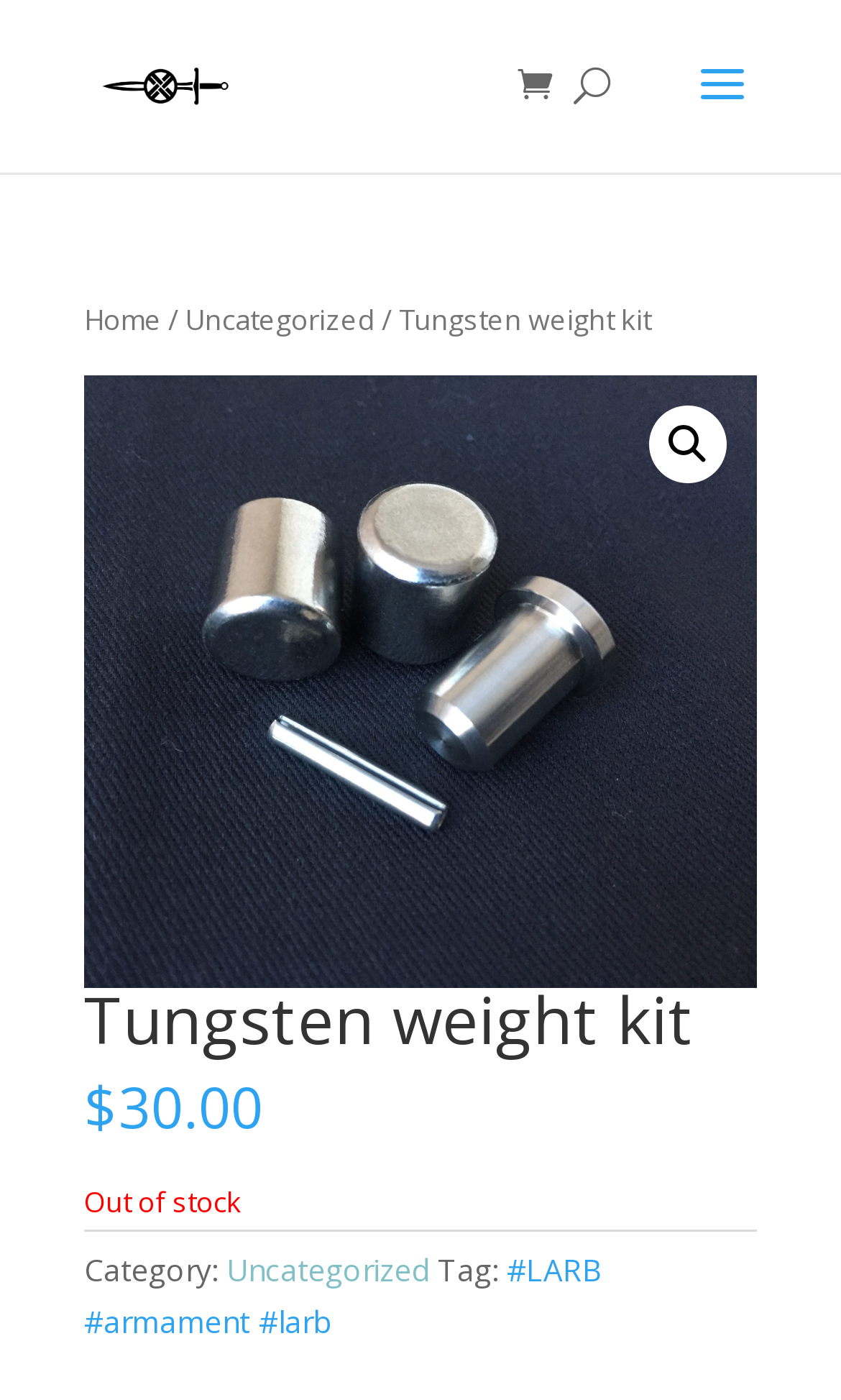Offer a detailed account of what is visible on the webpage.

The webpage is about a Tungsten weight kit from Armament. At the top left, there is a link to Armament, accompanied by an image with the same name. Below this, there is a search bar that spans almost the entire width of the page. 

To the right of the search bar, there is a link to the Home page, followed by a separator, and then a link to the Uncategorized category. Next to this, there is a breadcrumb trail showing the current page's path, which is "Home / Tungsten weight kit". 

On the right side of the page, there is a magnifying glass icon, which is a link. Below this, there is a large figure that takes up most of the page's width, containing an image of the Tungsten weight kit. 

Above the image, there is a heading that reads "Tungsten weight kit". Below the image, there is pricing information, showing a price of $30.00, but the item is currently out of stock. 

Further down, there is a section showing the item's category, which is Uncategorized, and a section showing the item's tags, which are #LARB, #armament, and #larb.